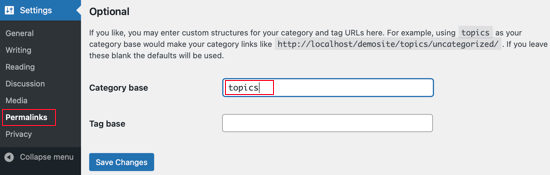Thoroughly describe everything you see in the image.

The image showcases the "Permalinks" settings page in a WordPress dashboard, specifically illustrating the "Optional" section where users can customize the category and tag URL structures. Notably, the input field for the "Category base" is highlighted with the text "topics," demonstrating how users can modify the default category prefix. This feature allows for greater flexibility in organizing website content, ensuring that the corresponding URLs reflect a more tailored structure. Additionally, there is an empty field labeled "Tag base" for further customization. A blue "Save Changes" button is prominently displayed at the bottom, encouraging users to apply their modifications. This interface is essential for enhancing site navigation and improving SEO by providing descriptive and meaningful URLs.